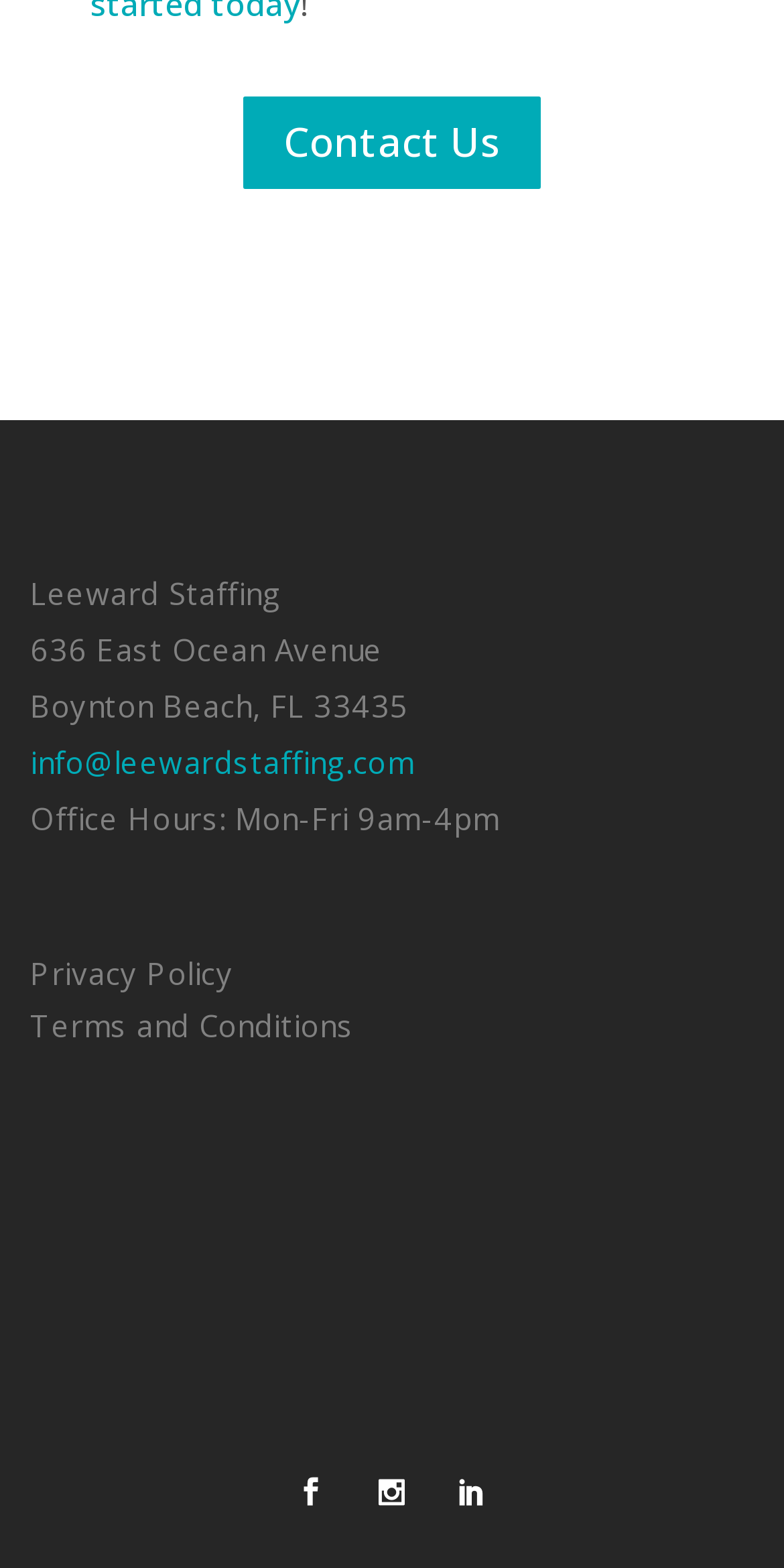What are the office hours?
Answer the question with a single word or phrase by looking at the picture.

Mon-Fri 9am-4pm